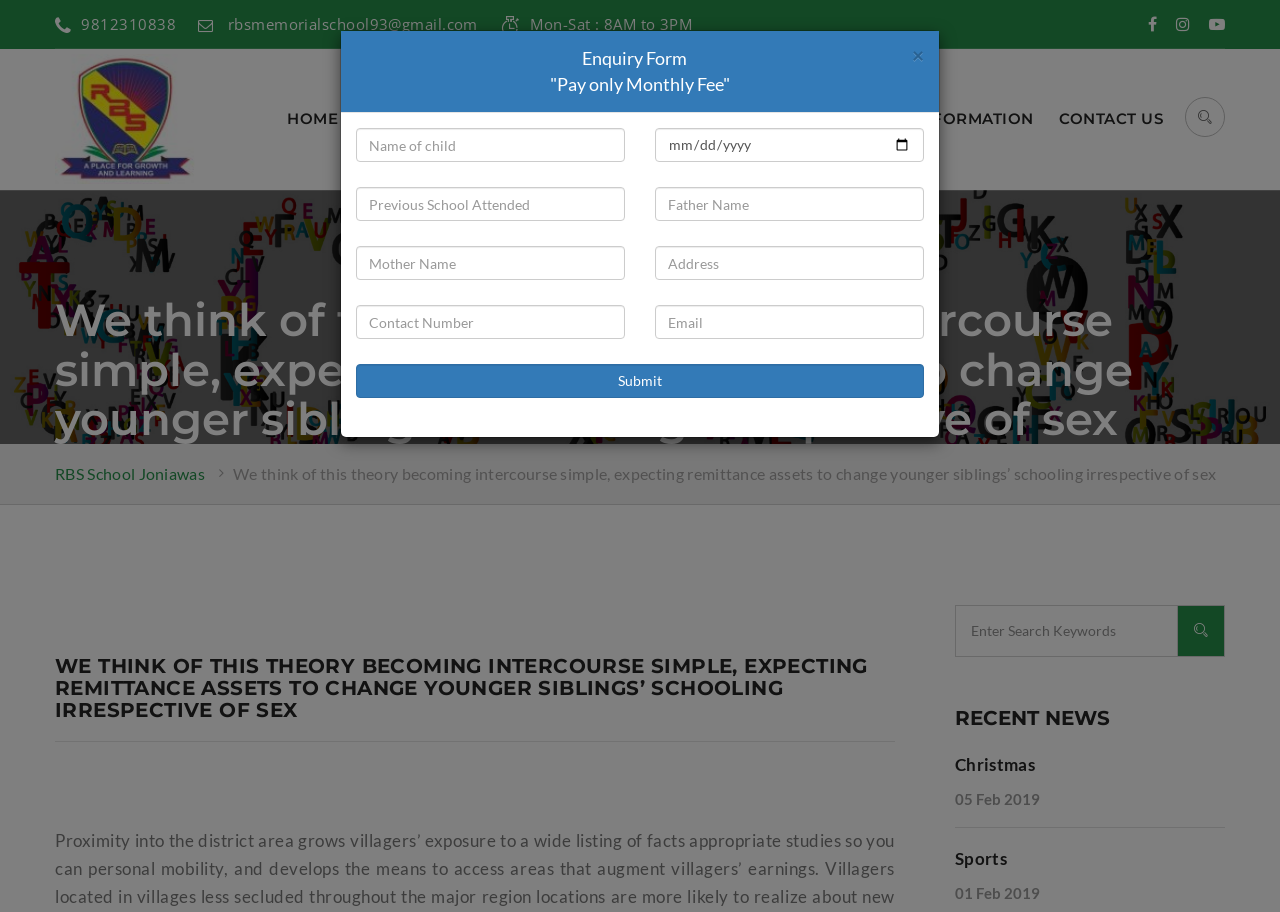Bounding box coordinates must be specified in the format (top-left x, top-left y, bottom-right x, bottom-right y). All values should be floating point numbers between 0 and 1. What are the bounding box coordinates of the UI element described as: Mon-Sat : 8AM to 3PM

[0.391, 0.015, 0.541, 0.037]